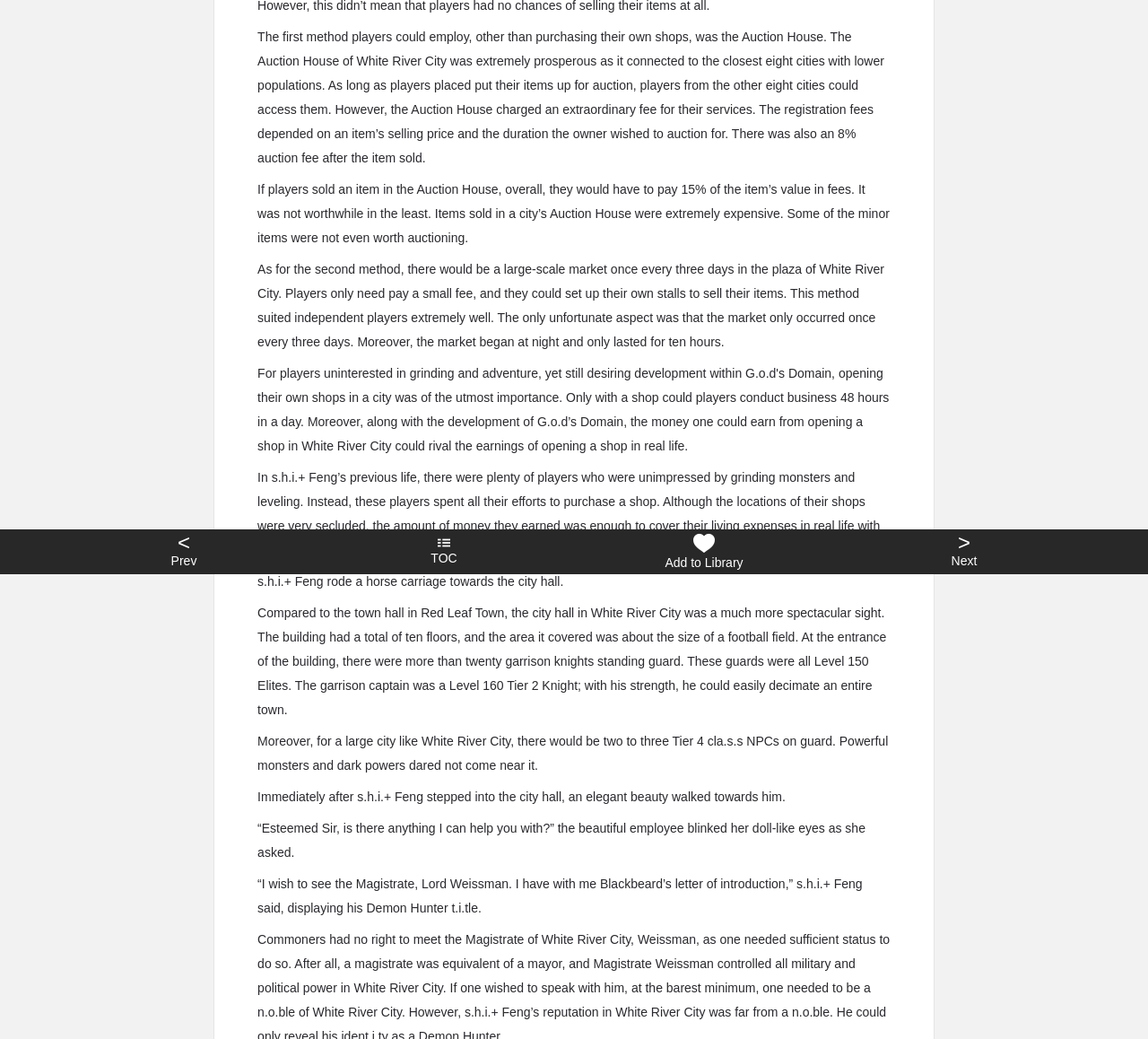Using the element description: "Add to Library", determine the bounding box coordinates for the specified UI element. The coordinates should be four float numbers between 0 and 1, [left, top, right, bottom].

[0.5, 0.509, 0.727, 0.553]